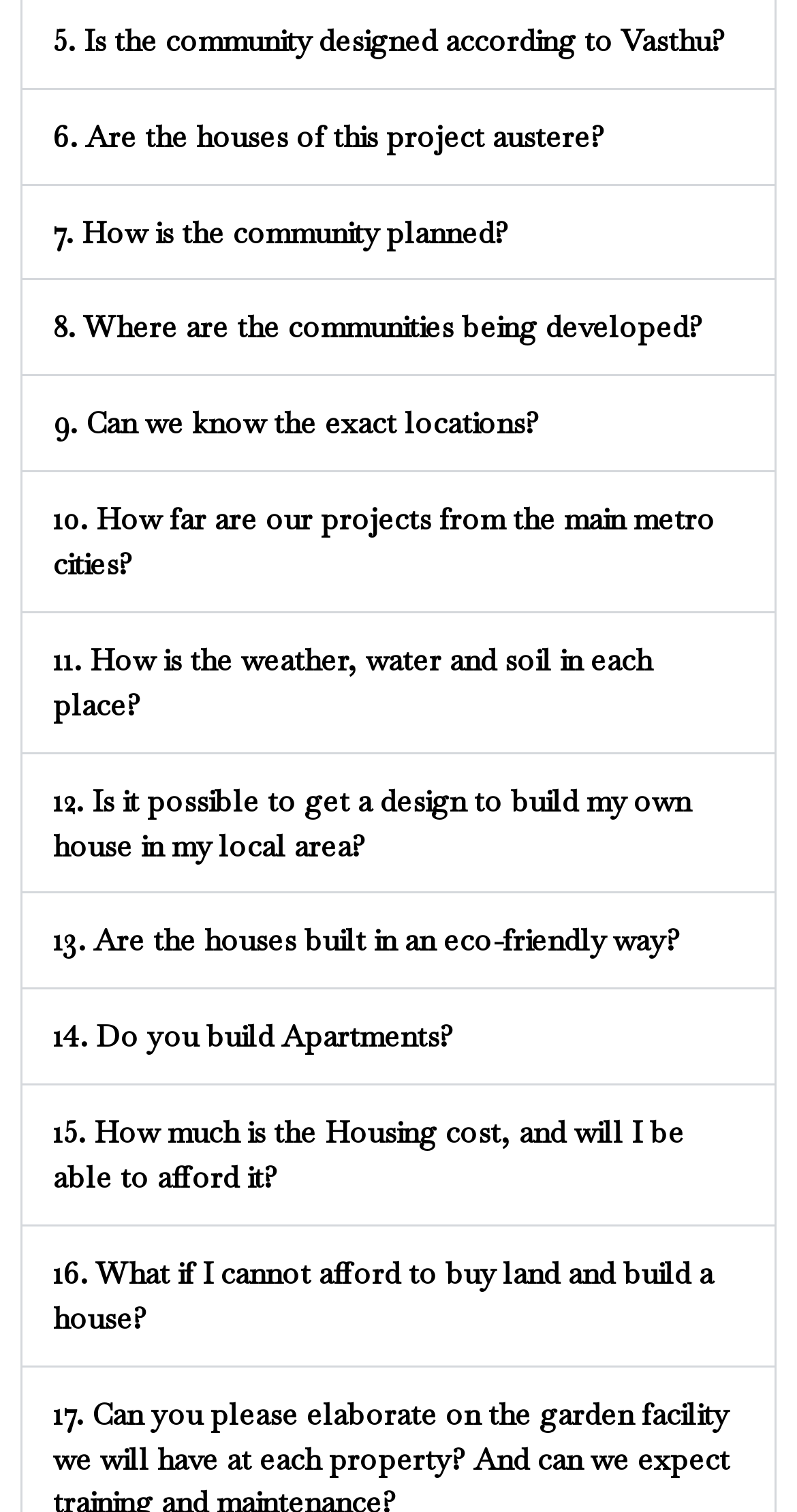Answer the question with a single word or phrase: 
Is there a tab about apartment building?

Yes